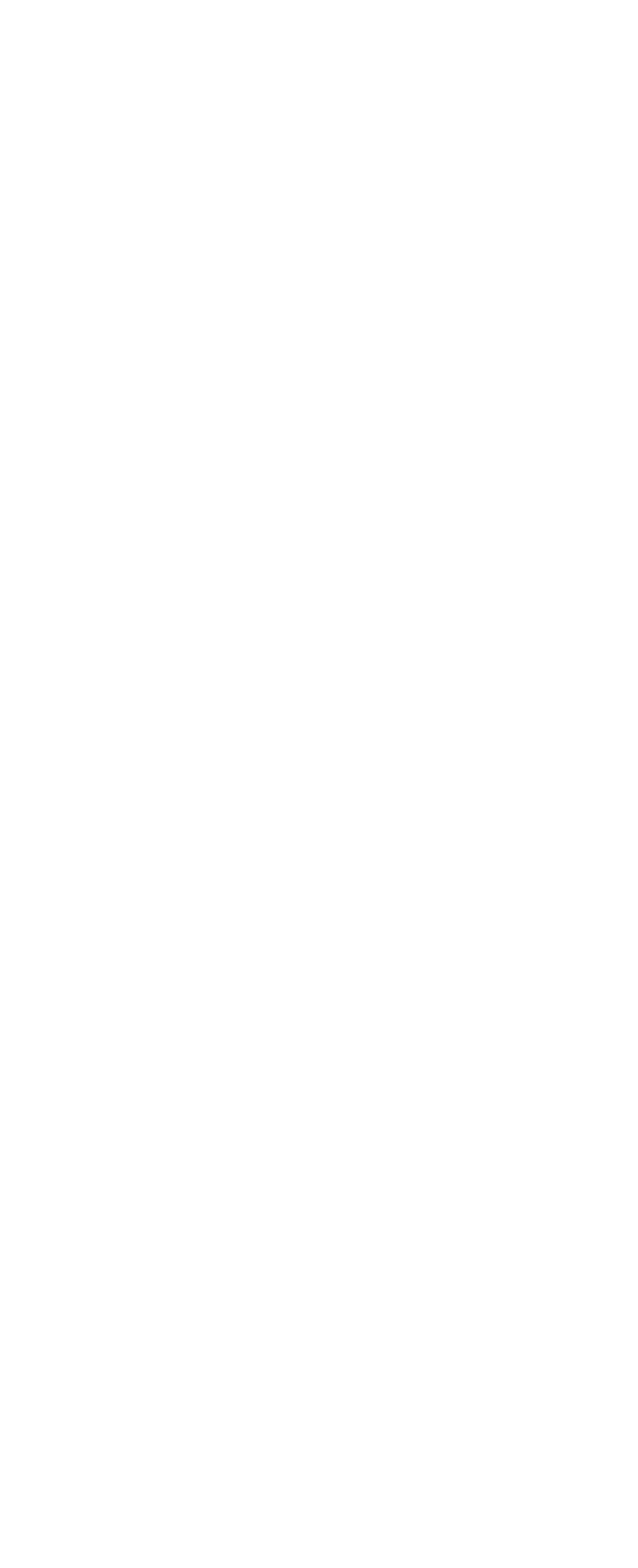Please determine the bounding box coordinates for the UI element described as: "contact me >".

[0.275, 0.39, 0.725, 0.404]